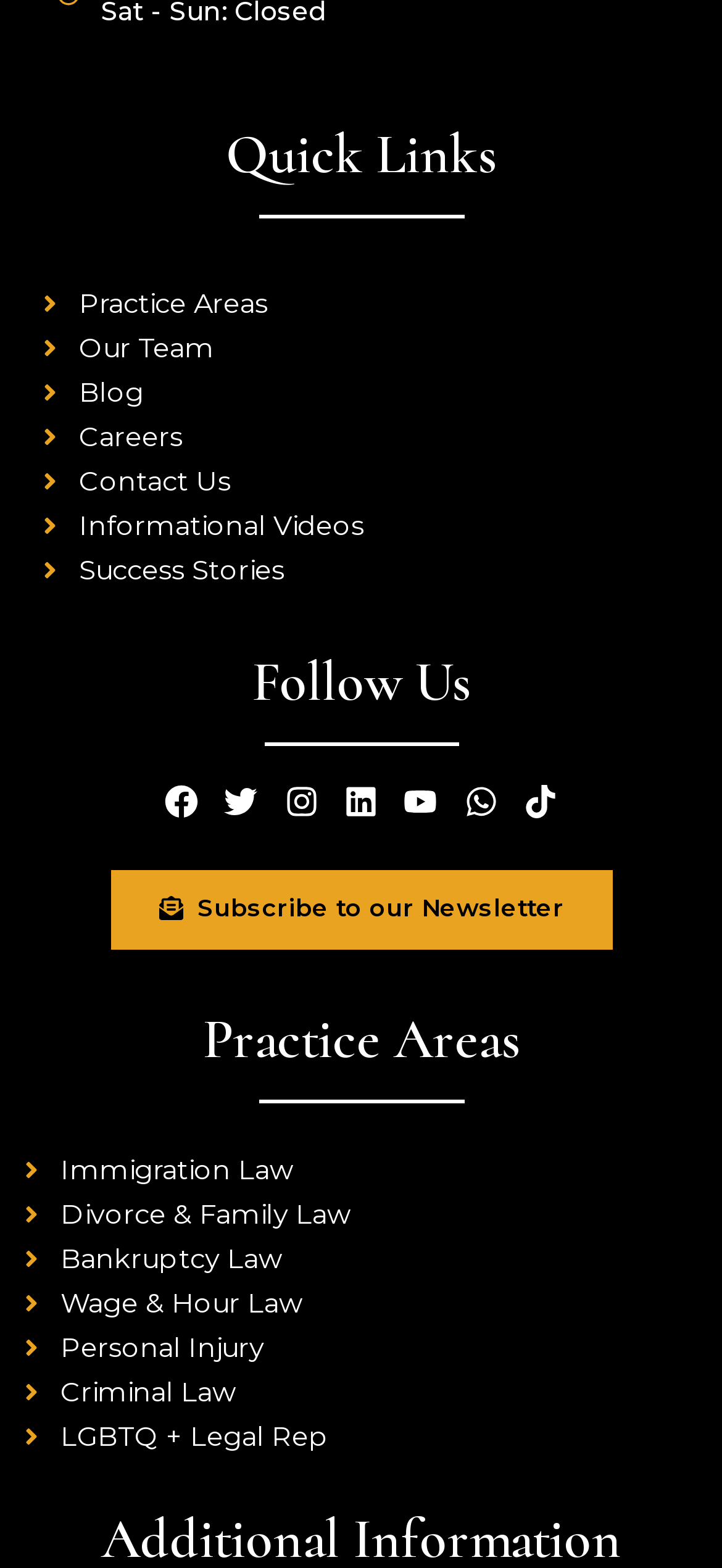What is the last practice area listed?
Please provide a single word or phrase based on the screenshot.

LGBTQ + Legal Rep